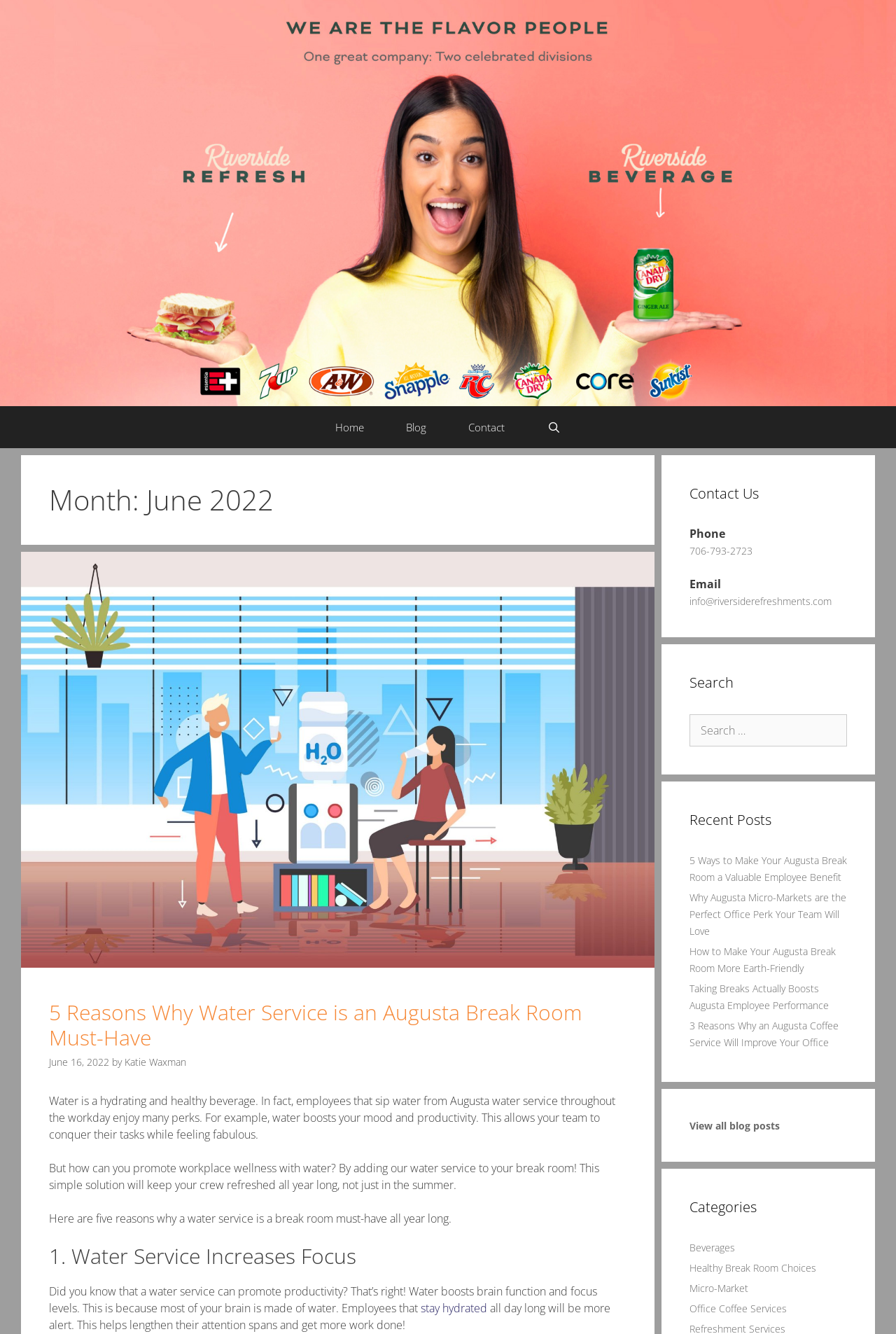Please determine the bounding box coordinates of the element to click in order to execute the following instruction: "Contact us by phone". The coordinates should be four float numbers between 0 and 1, specified as [left, top, right, bottom].

[0.77, 0.408, 0.84, 0.418]